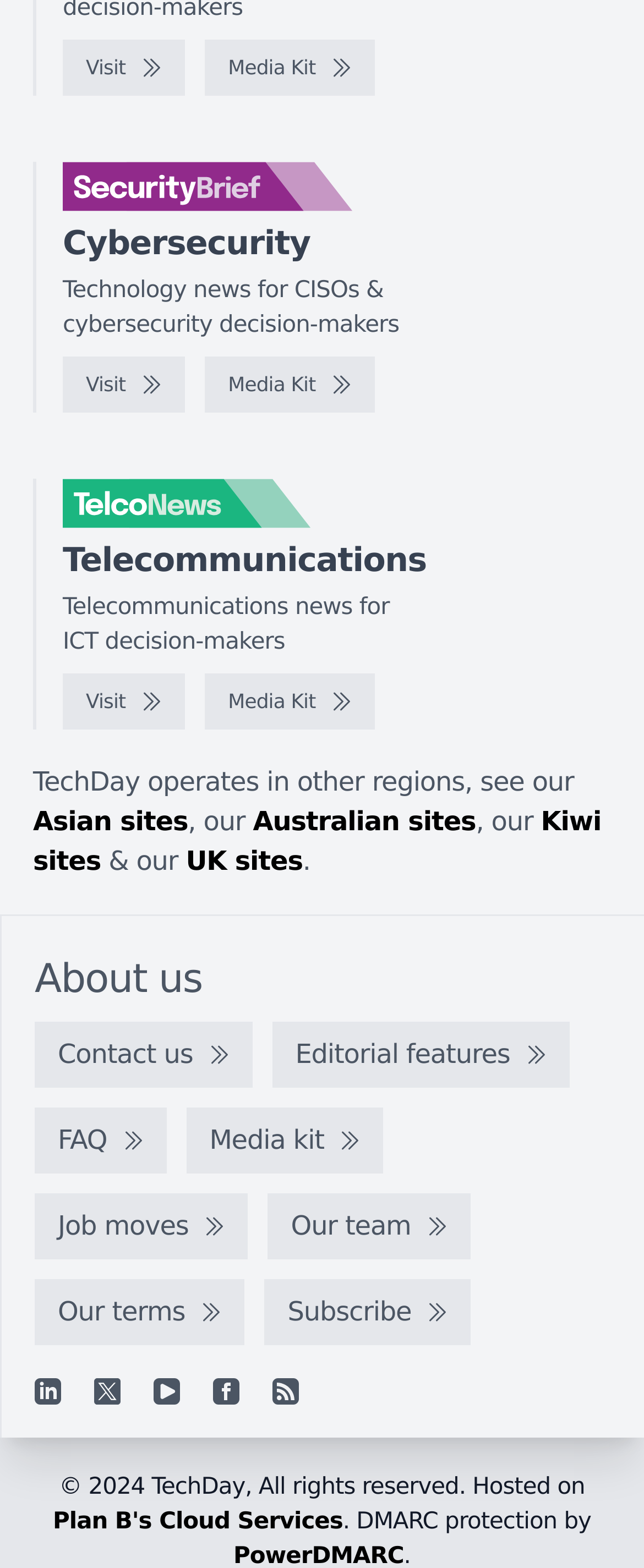Identify the bounding box coordinates of the region I need to click to complete this instruction: "Contact us".

[0.054, 0.651, 0.392, 0.693]